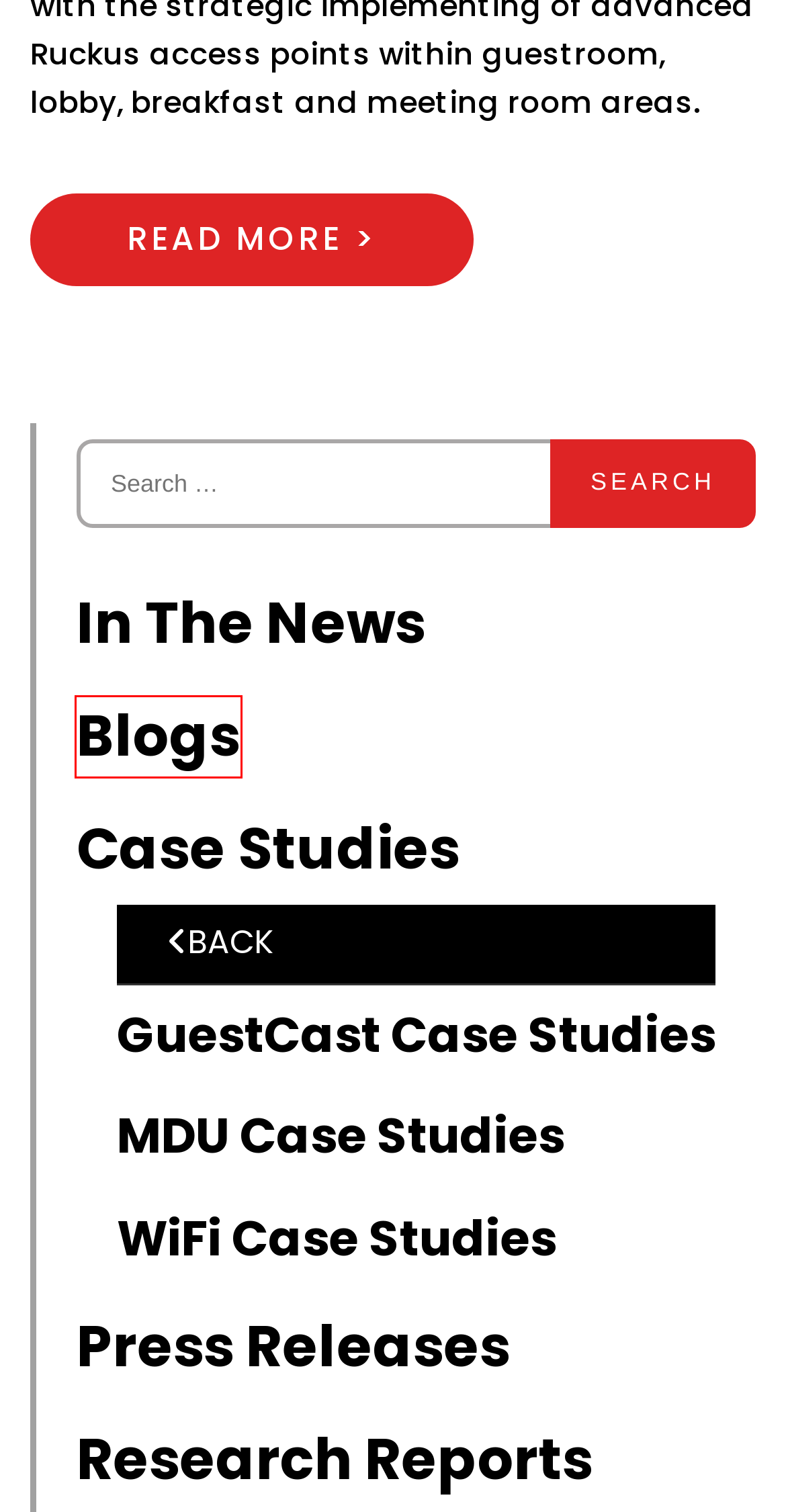Review the screenshot of a webpage that includes a red bounding box. Choose the most suitable webpage description that matches the new webpage after clicking the element within the red bounding box. Here are the candidates:
A. Contact Us - Hotel WiFi
B. Employment Opportunities - Hotel WiFi
C. Blogs - Hotel WiFi
D. GuestCast Case Studies - Hotel WiFi
E. About Us - Hotel WiFi
F. Research Reports - Hotel WiFi
G. Ruckus IoT - Hotel WiFi
H. Security Cameras - Hotel WiFi

C